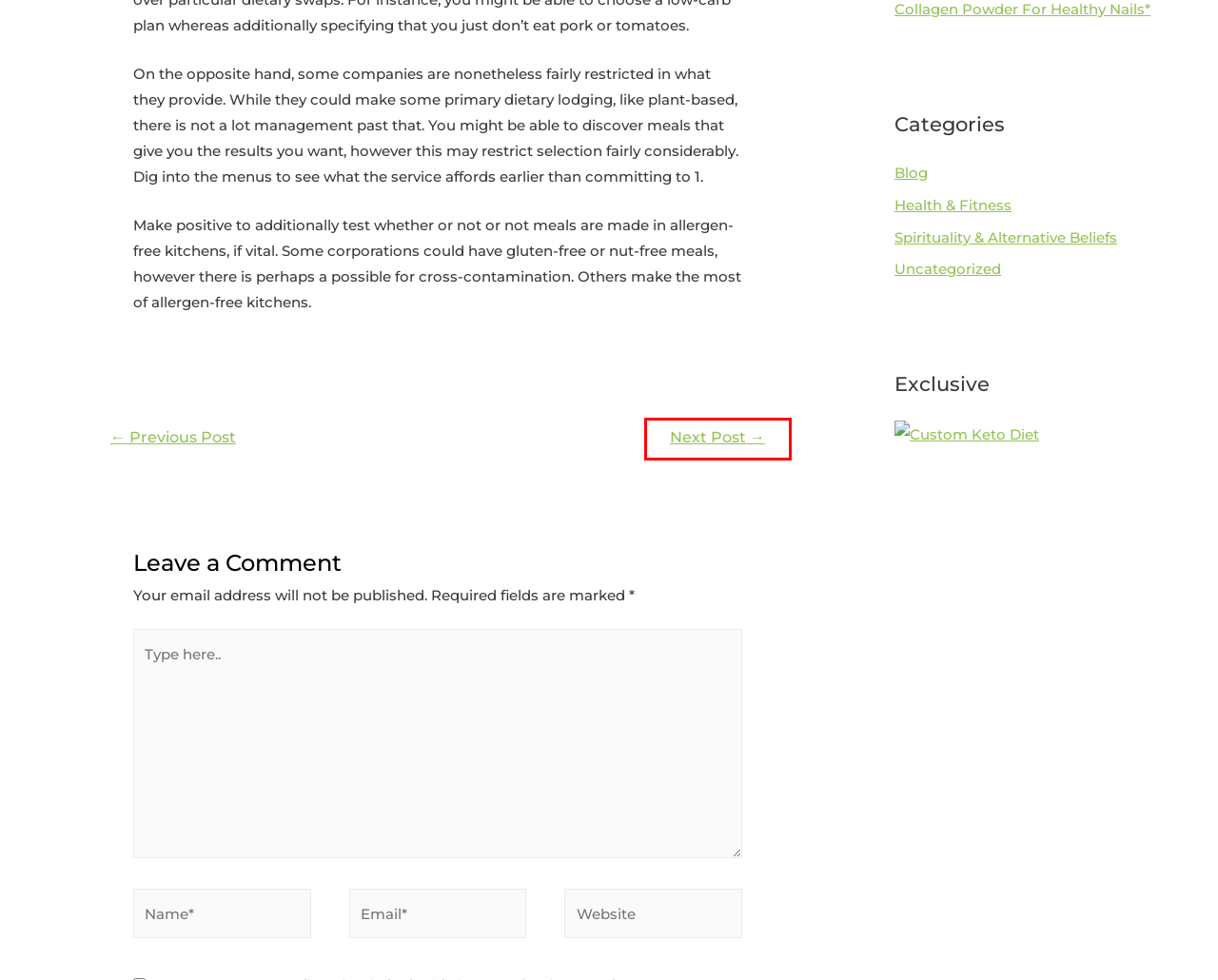You have a screenshot showing a webpage with a red bounding box highlighting an element. Choose the webpage description that best fits the new webpage after clicking the highlighted element. The descriptions are:
A. Is Keto Diet Good for Diabetics? – Best Items Finder
B. Blog – Best Items Finder
C. Spirituality & Alternative Beliefs – Best Items Finder
D. Intermittent Fasting – Methods, Benefits, Weight Loss – Best Items Finder
E. What Is Anabolic Resistance – Best Items Finder
F. BEST ITEMS FINDER – Best Items Finder
G. The 4 Things To Look For In Your Probiotic, From An R.D. – Best Items Finder
H. The Custom Keto Diet | Your Personal Keto Custom Plan

A